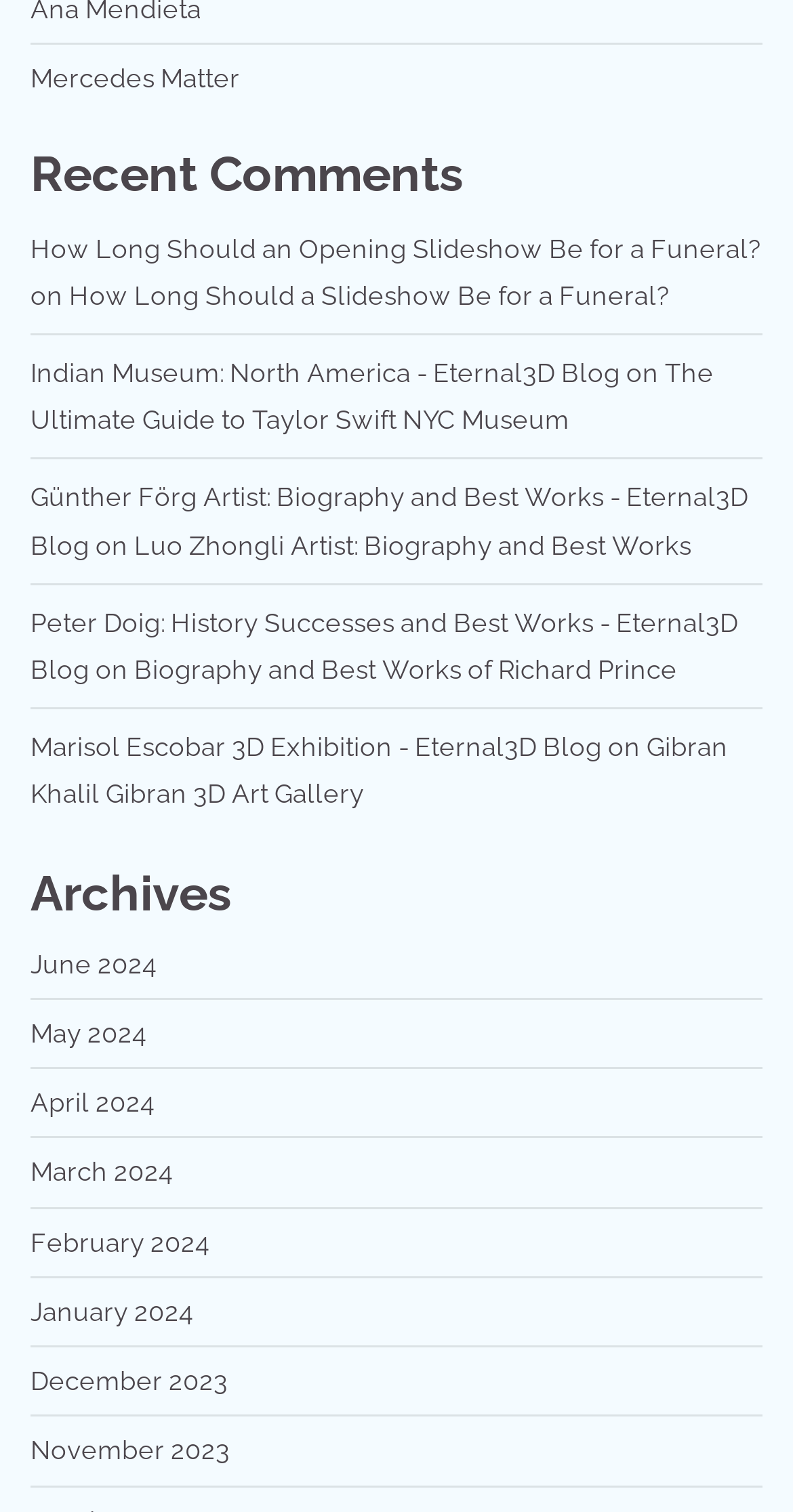Predict the bounding box coordinates for the UI element described as: "April 2024". The coordinates should be four float numbers between 0 and 1, presented as [left, top, right, bottom].

[0.038, 0.719, 0.195, 0.74]